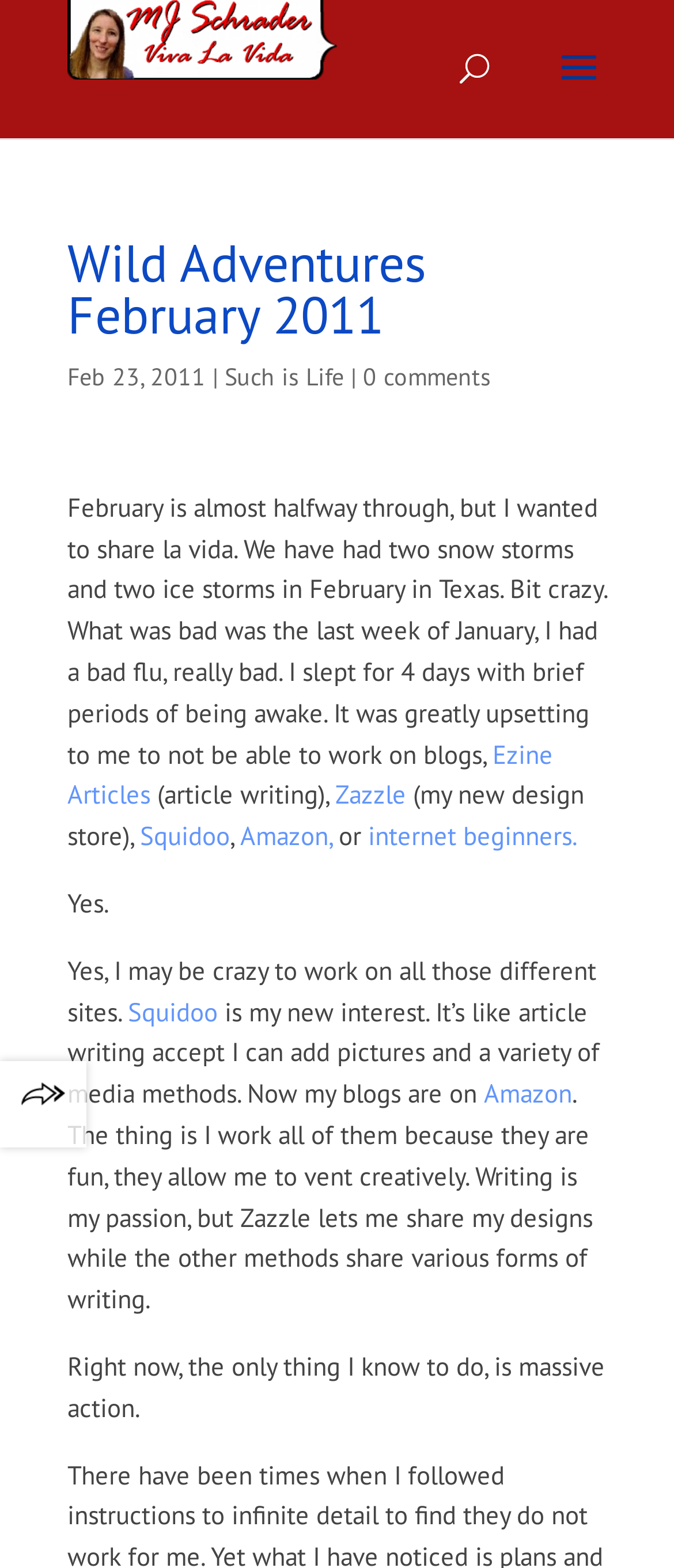Present a detailed account of what is displayed on the webpage.

This webpage is a personal blog post titled "Wild Adventures February 2011" by MJ Schrader. At the top, there is a search bar that spans about half of the page width. Below the search bar, the title "Wild Adventures February 2011" is displayed prominently. The date "Feb 23, 2011" is written next to a vertical line, followed by a link to "Such is Life". 

On the same line, there is another link to "0 comments". The main content of the blog post starts below this line, where the author shares their experiences in February, including two snow storms and two ice storms in Texas. The author also mentions having a bad flu in the last week of January, which prevented them from working on their blogs.

The blog post continues with the author discussing their various online activities, including writing articles on Ezine Articles, designing on Zazzle, and creating content on Squidoo. There are several links to these websites throughout the text. The author expresses their passion for writing and creativity, and how they enjoy working on these different platforms.

Towards the bottom of the page, there is a small image with the text "Open Share" on the left side. The blog post concludes with the author's reflection on taking massive action to pursue their goals.